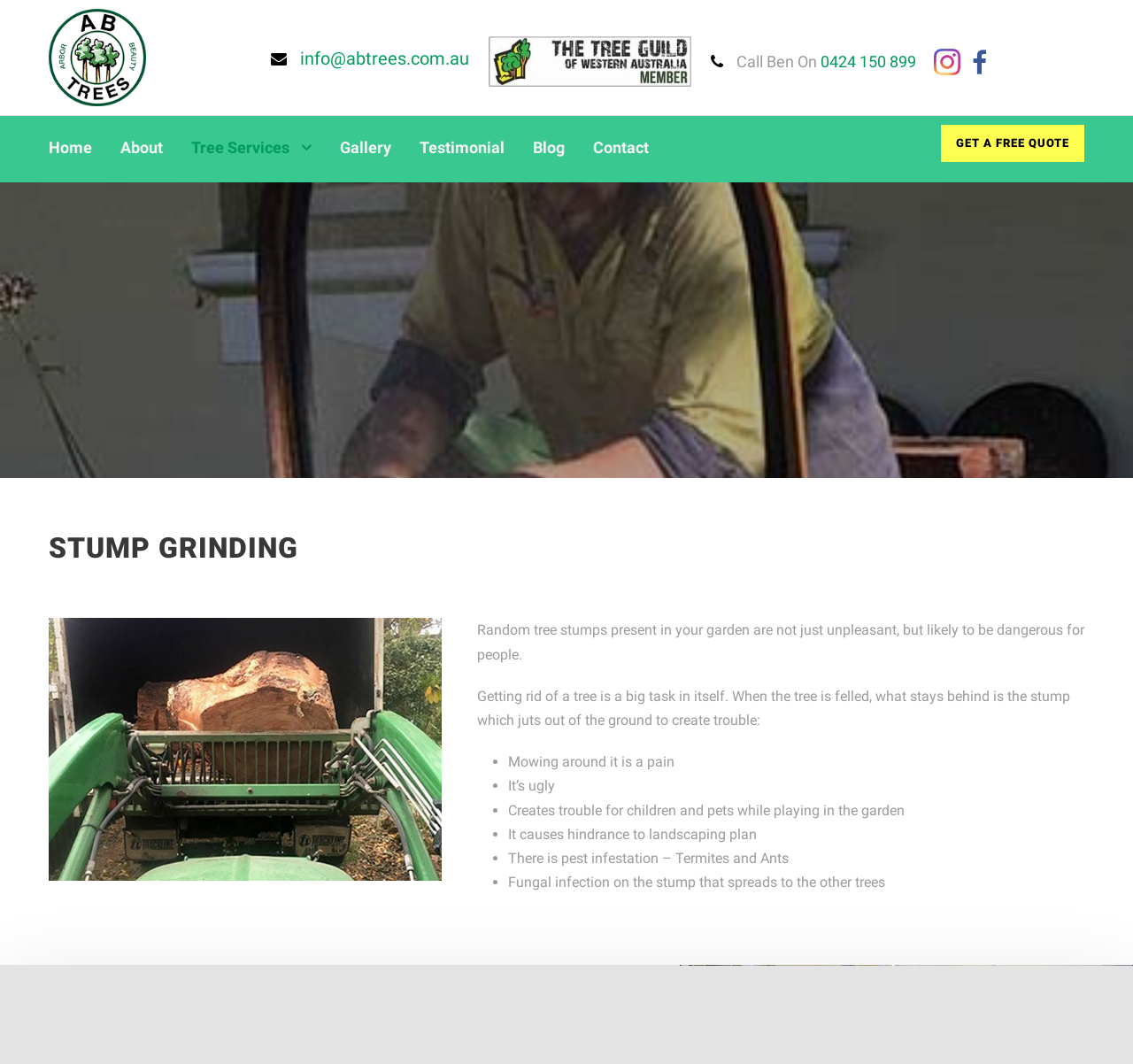What is the name of the logo in the top navigation bar?
Please look at the screenshot and answer in one word or a short phrase.

AB Trees